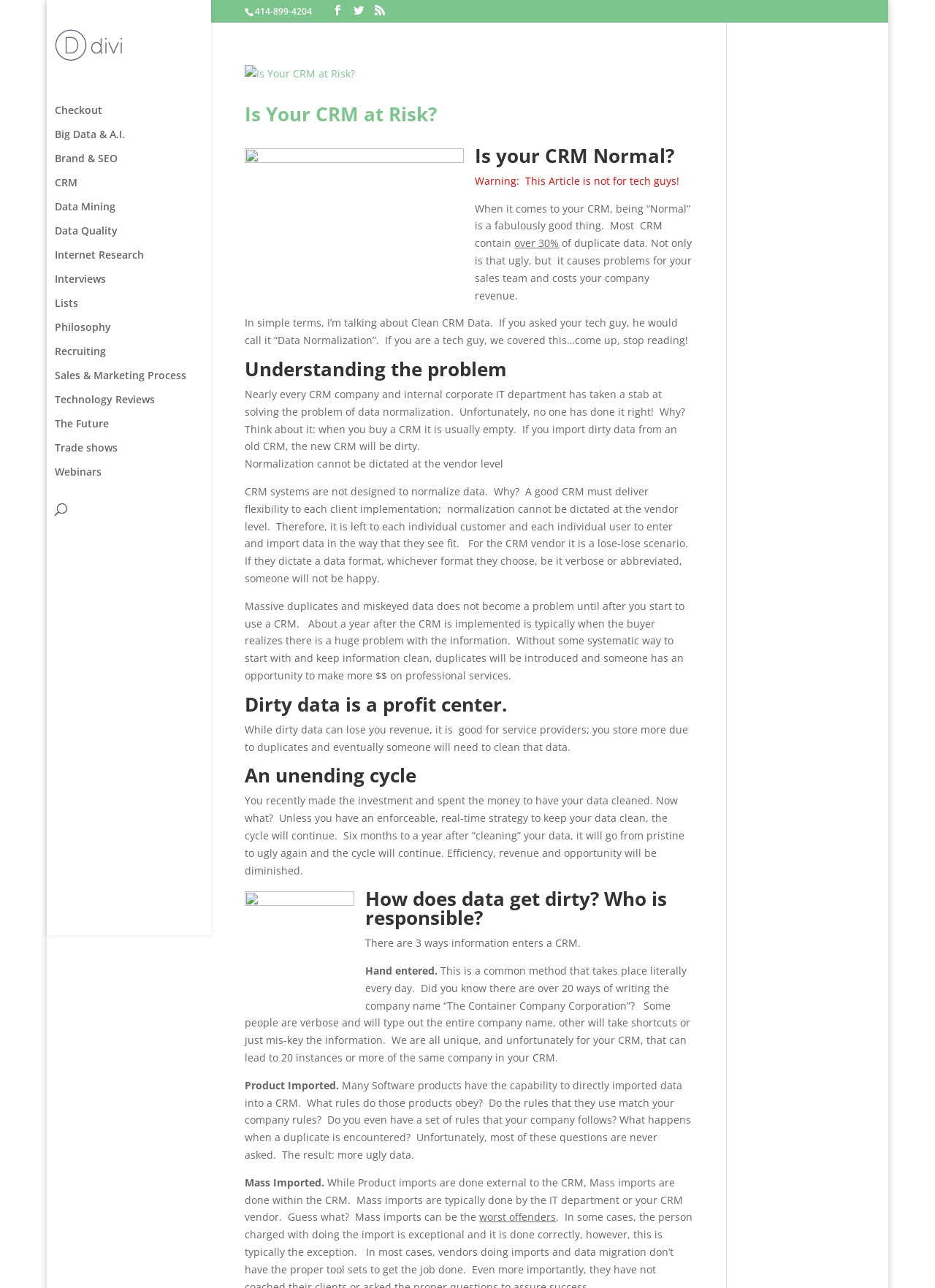Create an elaborate caption that covers all aspects of the webpage.

This webpage is about Customer Relationship Management (CRM) and is authored by Donato Diorio. At the top, there is a phone number "414-899-4204" and three social media links. Below that, there is a profile picture of Donato Diorio with a link to his name. To the right of the profile picture, there are several links to various topics, including "Checkout", "Big Data & A.I.", "Brand & SEO", and others.

The main content of the webpage is an article titled "Is Your CRM at Risk?" with a heading and a related image. The article discusses the importance of clean CRM data and how it can be affected by duplicate data. There are several sections to the article, including "Understanding the problem", "Normalization cannot be dictated at the vendor level", "Dirty data is a profit center", "An unending cycle", "How does data get dirty? Who is responsible?", and others.

Throughout the article, there are several static text blocks and headings that explain the issues with CRM data and how it can be normalized. There are also a few images scattered throughout the article, including one with a warning message. The article concludes with a discussion on how data gets dirty and who is responsible for it.

At the bottom of the webpage, there is a search bar where users can search for specific topics.